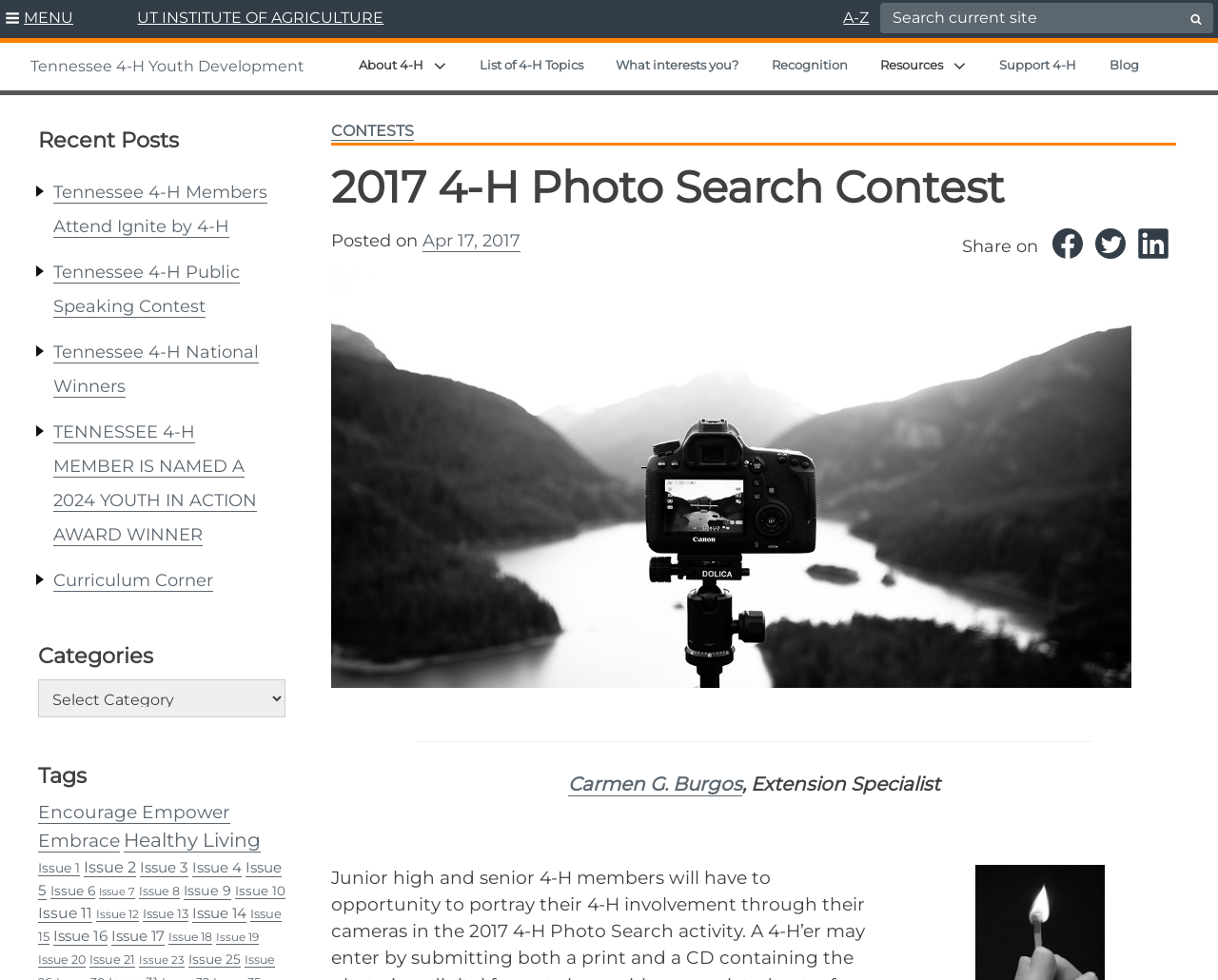Predict the bounding box of the UI element that fits this description: "UT INSTITUTE OF AGRICULTURE".

[0.113, 0.007, 0.315, 0.03]